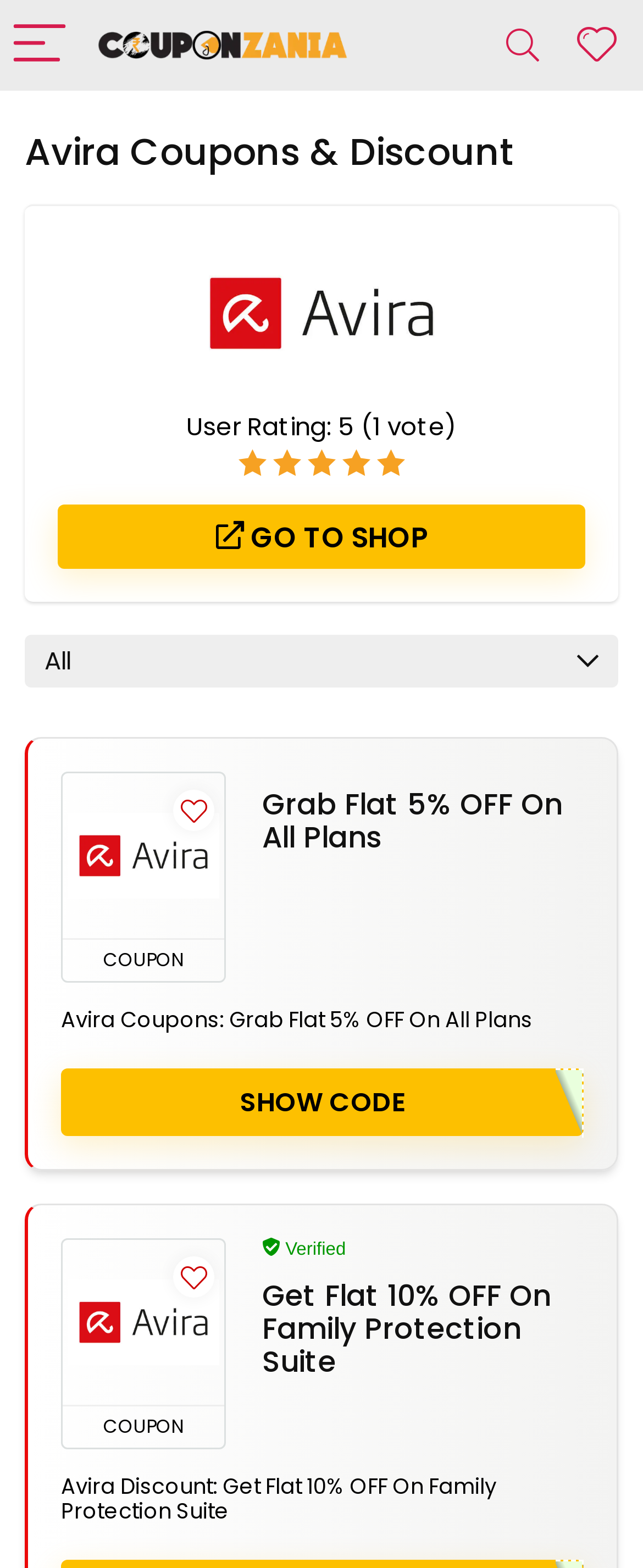Using the webpage screenshot, find the UI element described by aria-label="Wishlist". Provide the bounding box coordinates in the format (top-left x, top-left y, bottom-right x, bottom-right y), ensuring all values are floating point numbers between 0 and 1.

[0.897, 0.016, 0.959, 0.042]